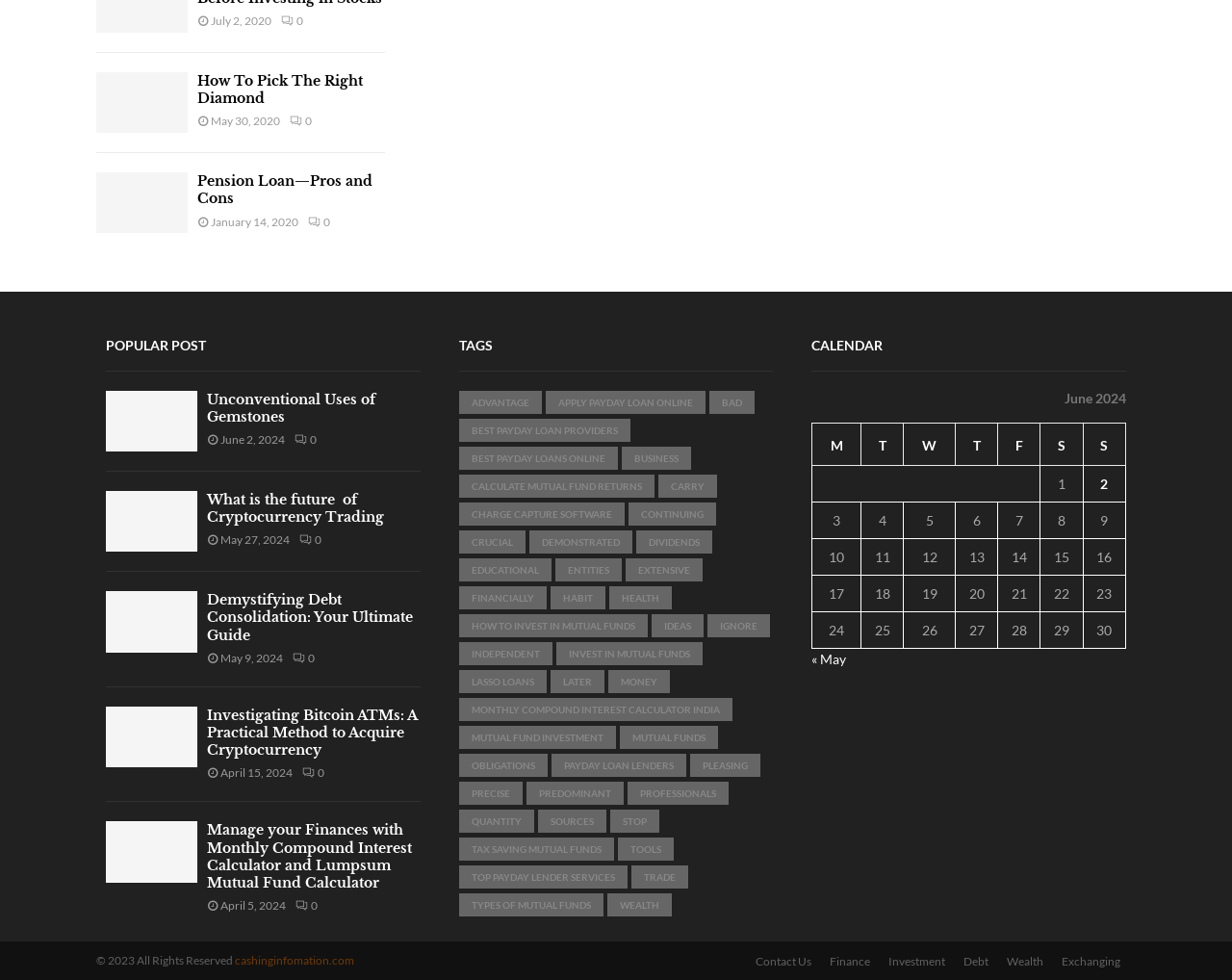Specify the bounding box coordinates of the area to click in order to execute this command: 'Explore 'TAGS''. The coordinates should consist of four float numbers ranging from 0 to 1, and should be formatted as [left, top, right, bottom].

[0.372, 0.344, 0.628, 0.378]